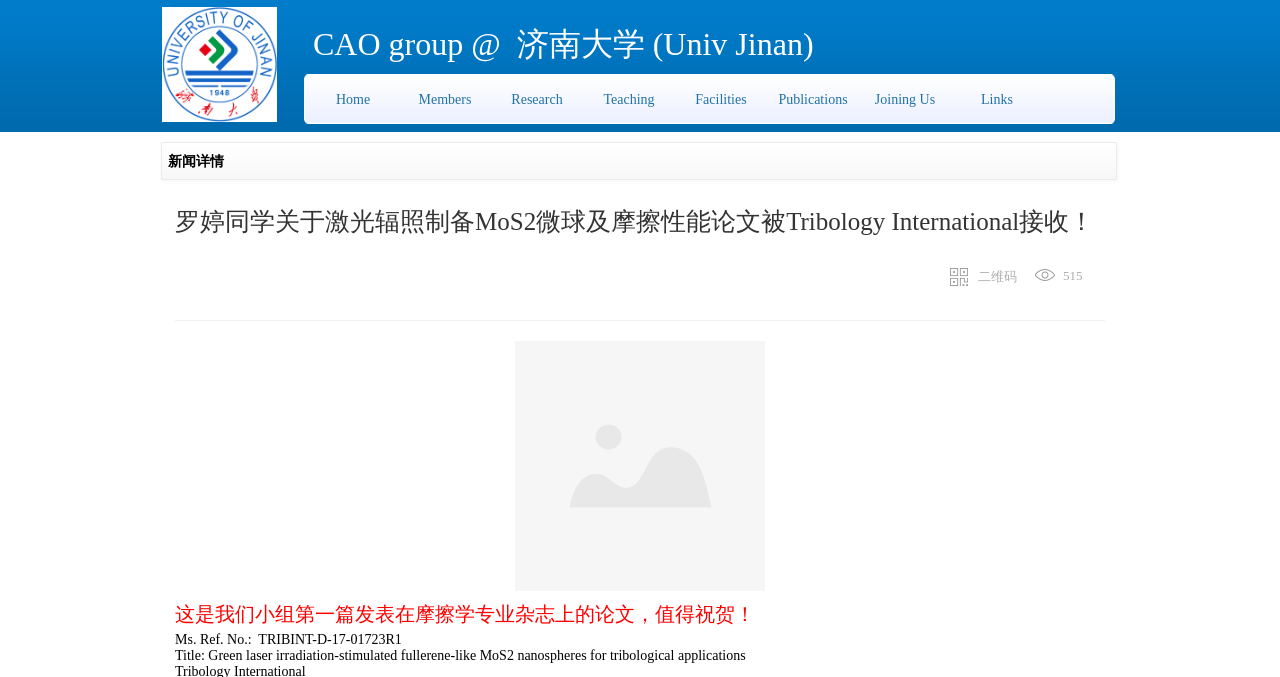Create a detailed summary of the webpage's content and design.

The webpage is about the CAO group, a research group at Univ Jinan. At the top left corner, there is a logo of the university, an image labeled "学校". Next to the logo, there is a text "CAO group @ 济南大学 (Univ Jinan)".

Below the logo and the text, there is a navigation menu with 7 items: Home, Members, Research, Teaching, Facilities, Publications, and Joining Us. Each item is a link and is arranged horizontally from left to right.

The main content of the webpage is a news article about a research paper being accepted by Tribology International. The title of the article is "罗婷同学关于激光辐照制备MoS2微球及摩擦性能论文被Tribology International接收！". Below the title, there is a brief description of the paper, which is the first paper published by the group in a tribology journal. The description is followed by some details about the paper, including the reference number and the title.

On the right side of the article, there is a QR code and some text "二维码" and "515".